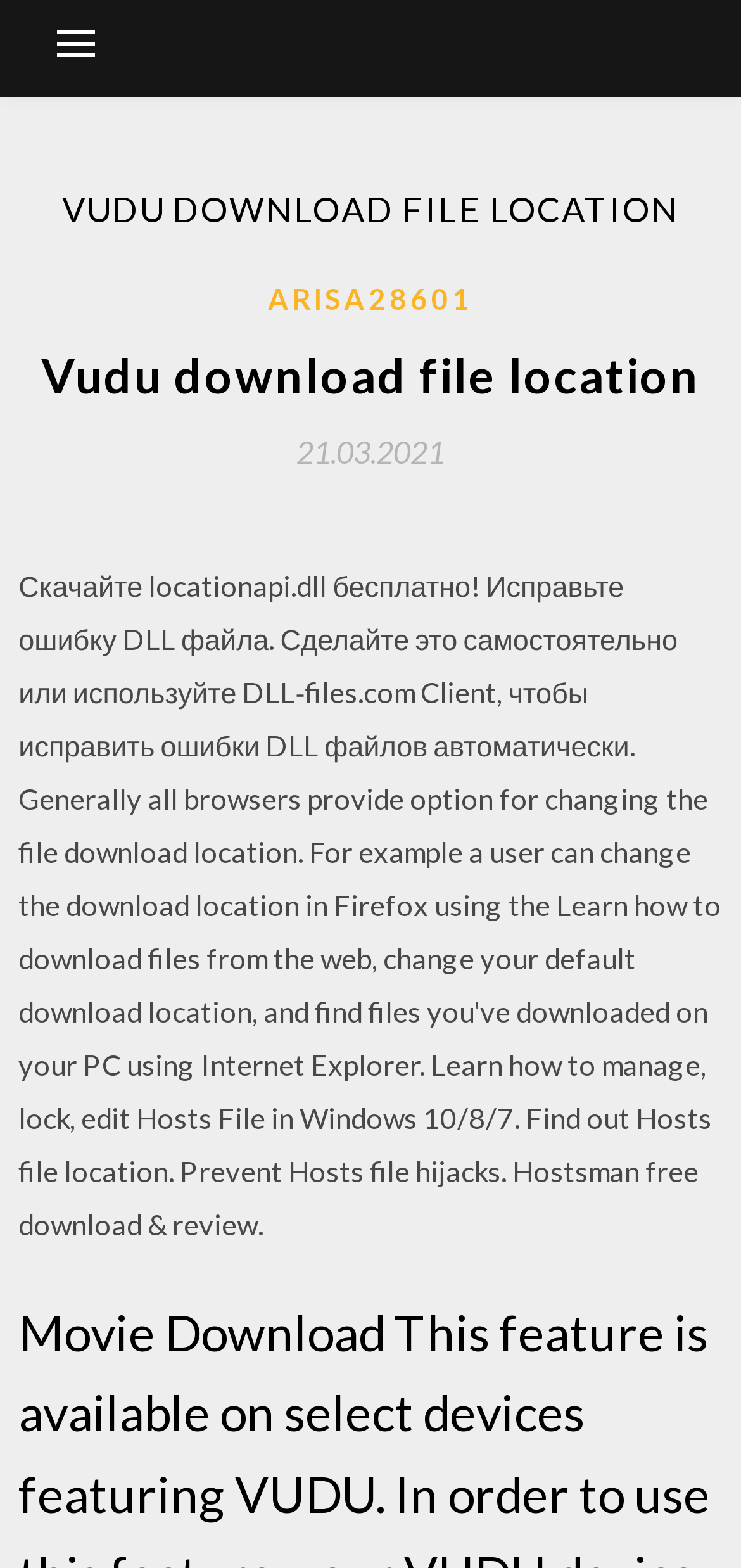What is the date of the file location?
Please use the image to provide an in-depth answer to the question.

The date of the file location can be found in the link '21.03.2021' which is located below the header 'Vudu download file location'. This link is likely indicating the date of the file location.